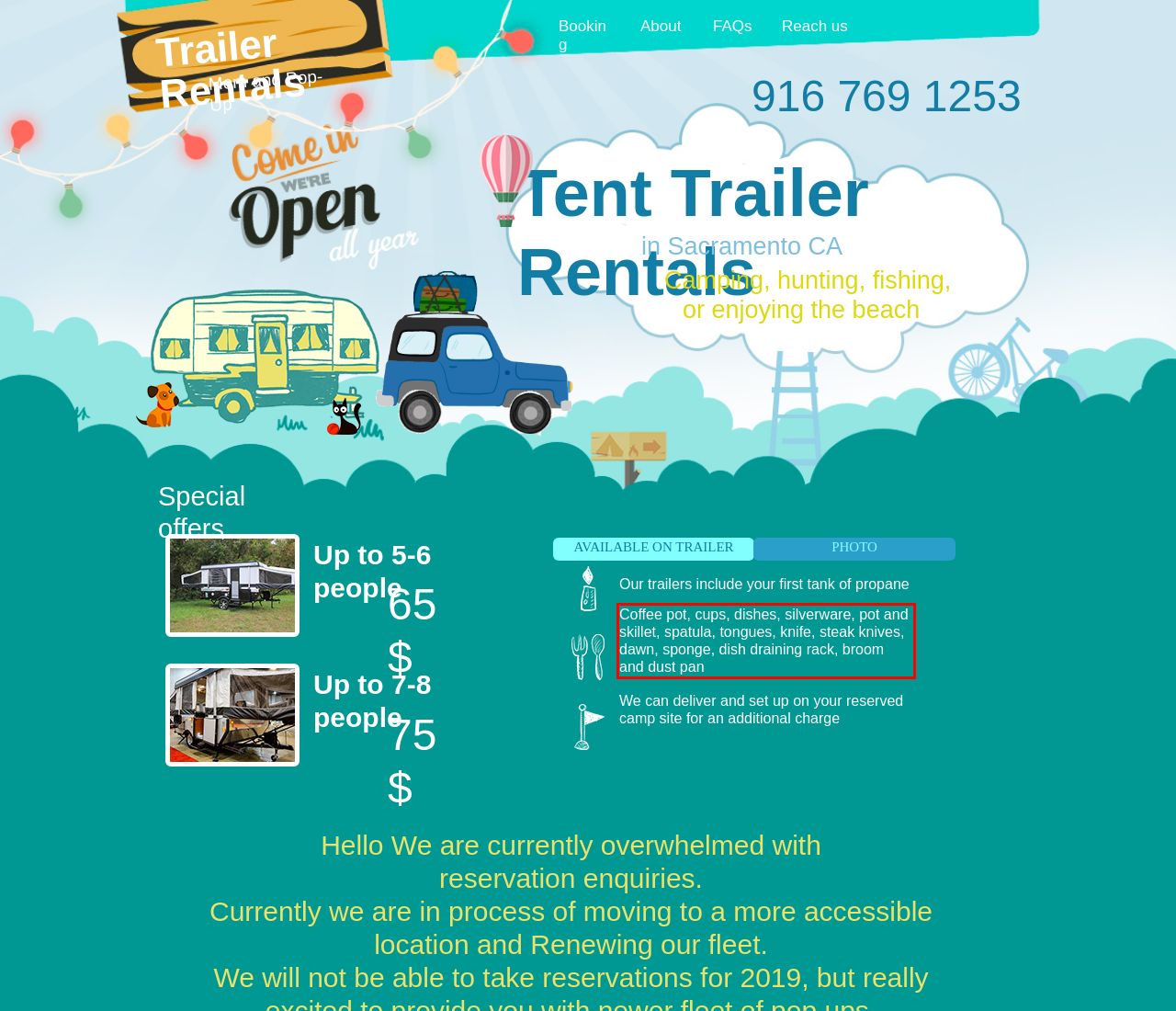Please take the screenshot of the webpage, find the red bounding box, and generate the text content that is within this red bounding box.

Coffee pot, cups, dishes, silverware, pot and skillet, spatula, tongues, knife, steak knives, dawn, sponge, dish draining rack, broom and dust pan